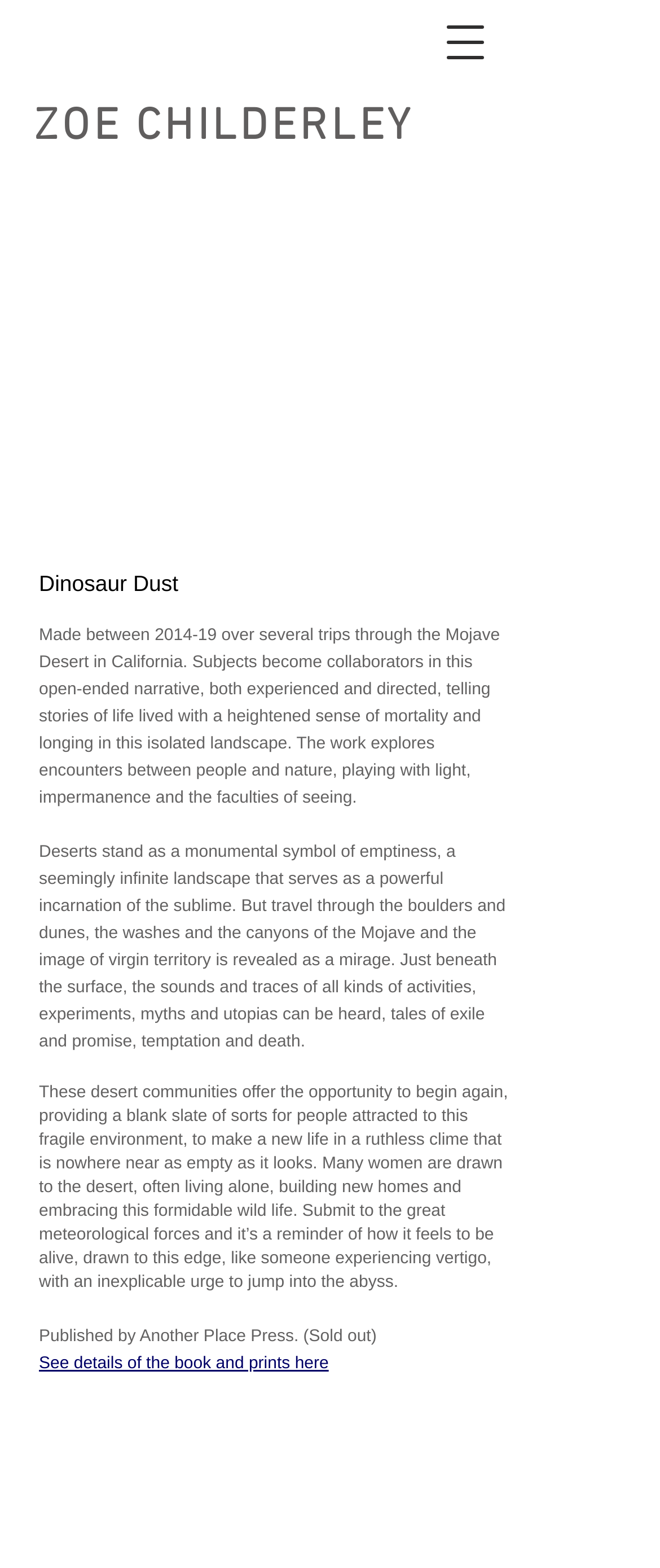Determine the bounding box coordinates for the UI element matching this description: "parent_node: 1/23 aria-label="play"".

[0.617, 0.119, 0.694, 0.135]